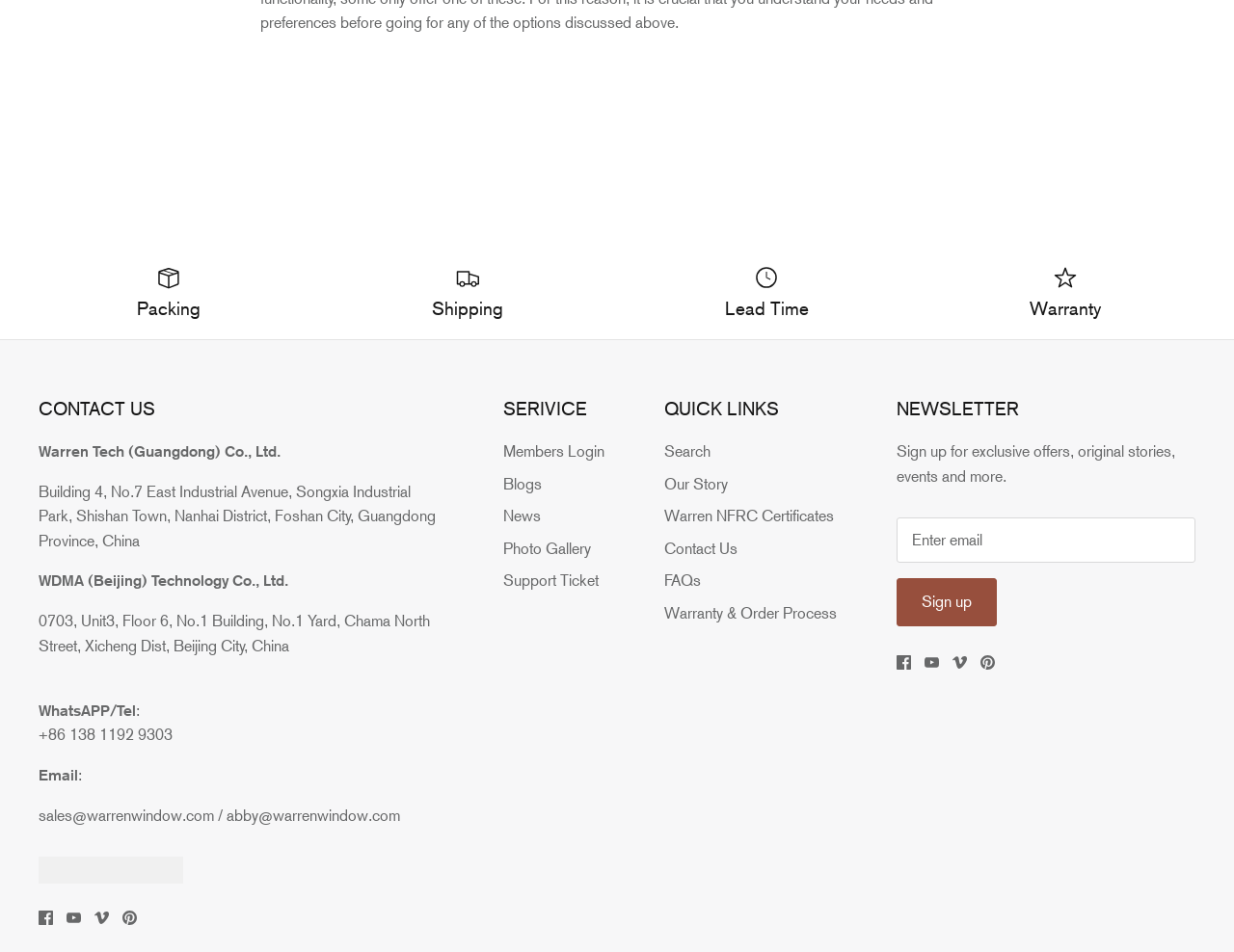Predict the bounding box of the UI element based on this description: "Warranty & Order Process".

[0.538, 0.635, 0.678, 0.654]